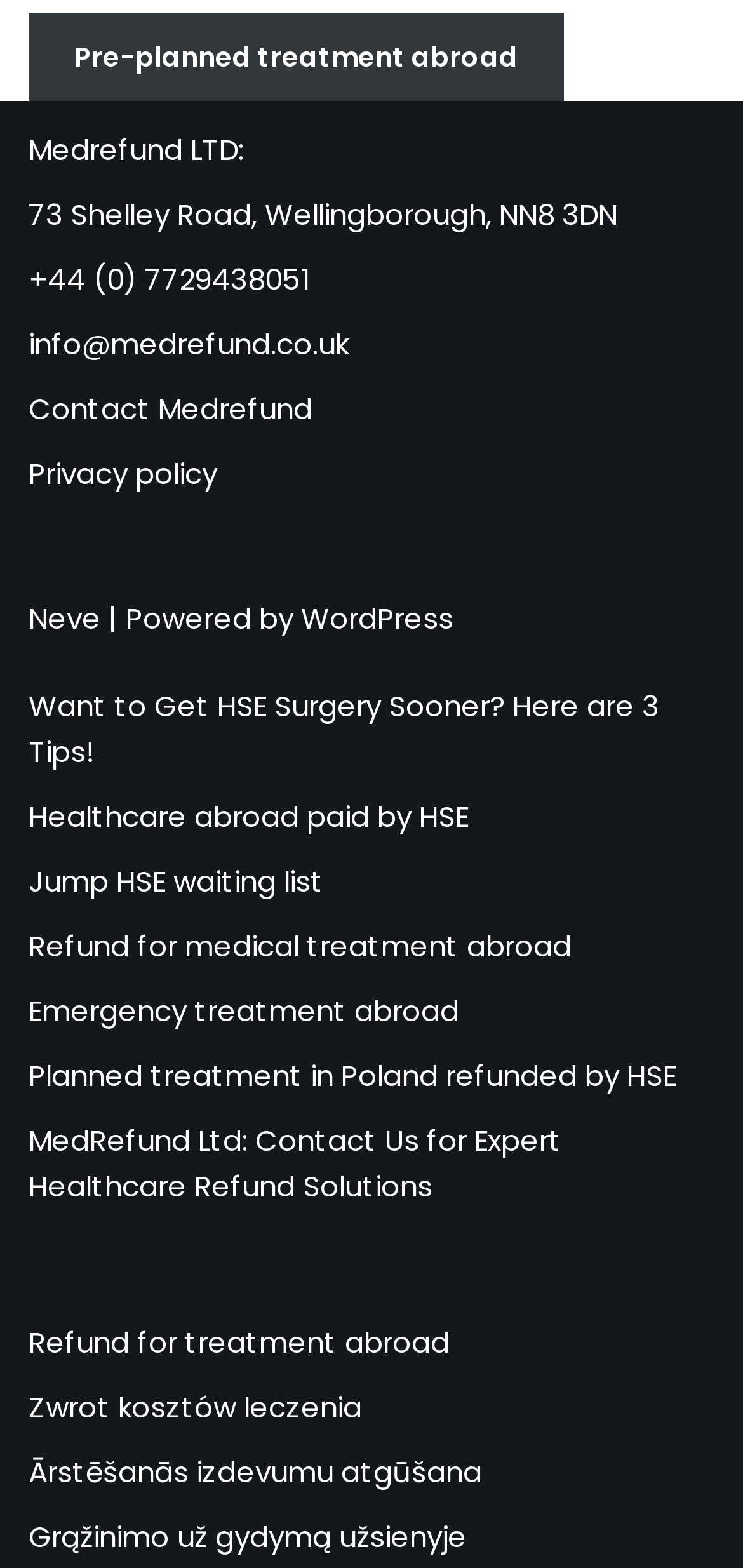Identify the coordinates of the bounding box for the element described below: "Grąžinimo už gydymą užsienyje". Return the coordinates as four float numbers between 0 and 1: [left, top, right, bottom].

[0.038, 0.967, 0.628, 0.993]